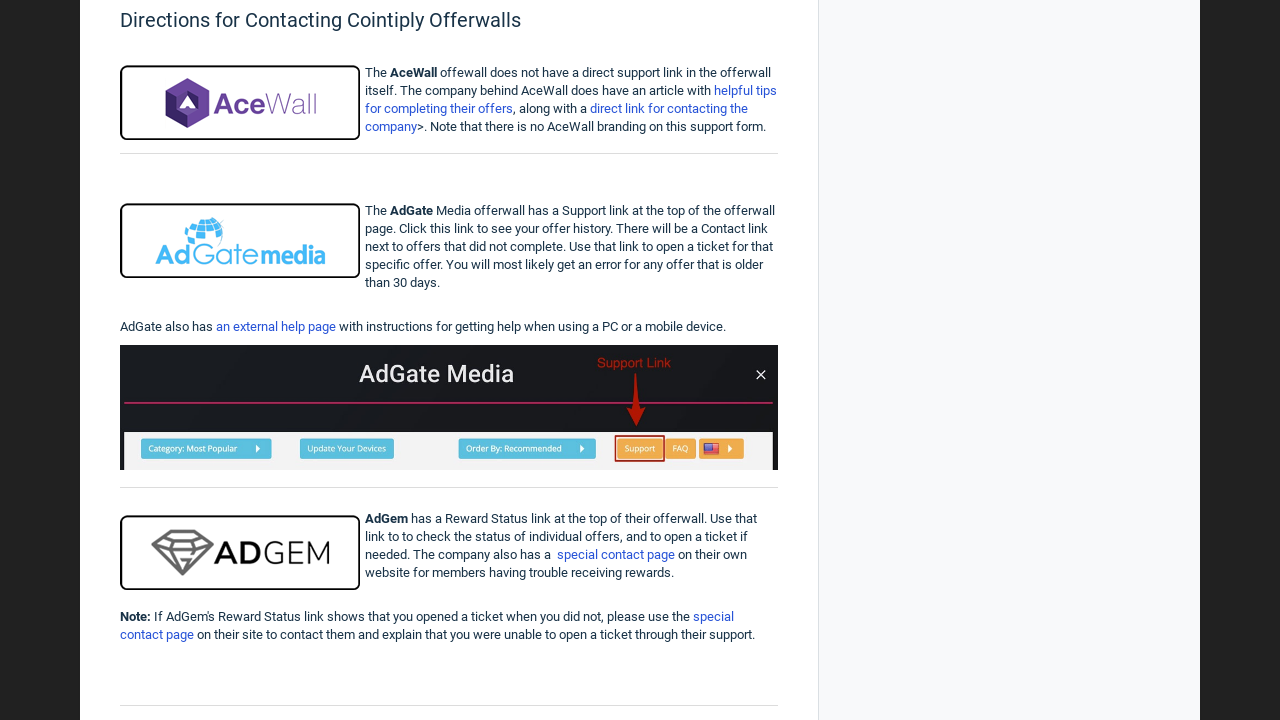Determine the bounding box coordinates for the UI element with the following description: "an external help page". The coordinates should be four float numbers between 0 and 1, represented as [left, top, right, bottom].

[0.169, 0.443, 0.262, 0.464]